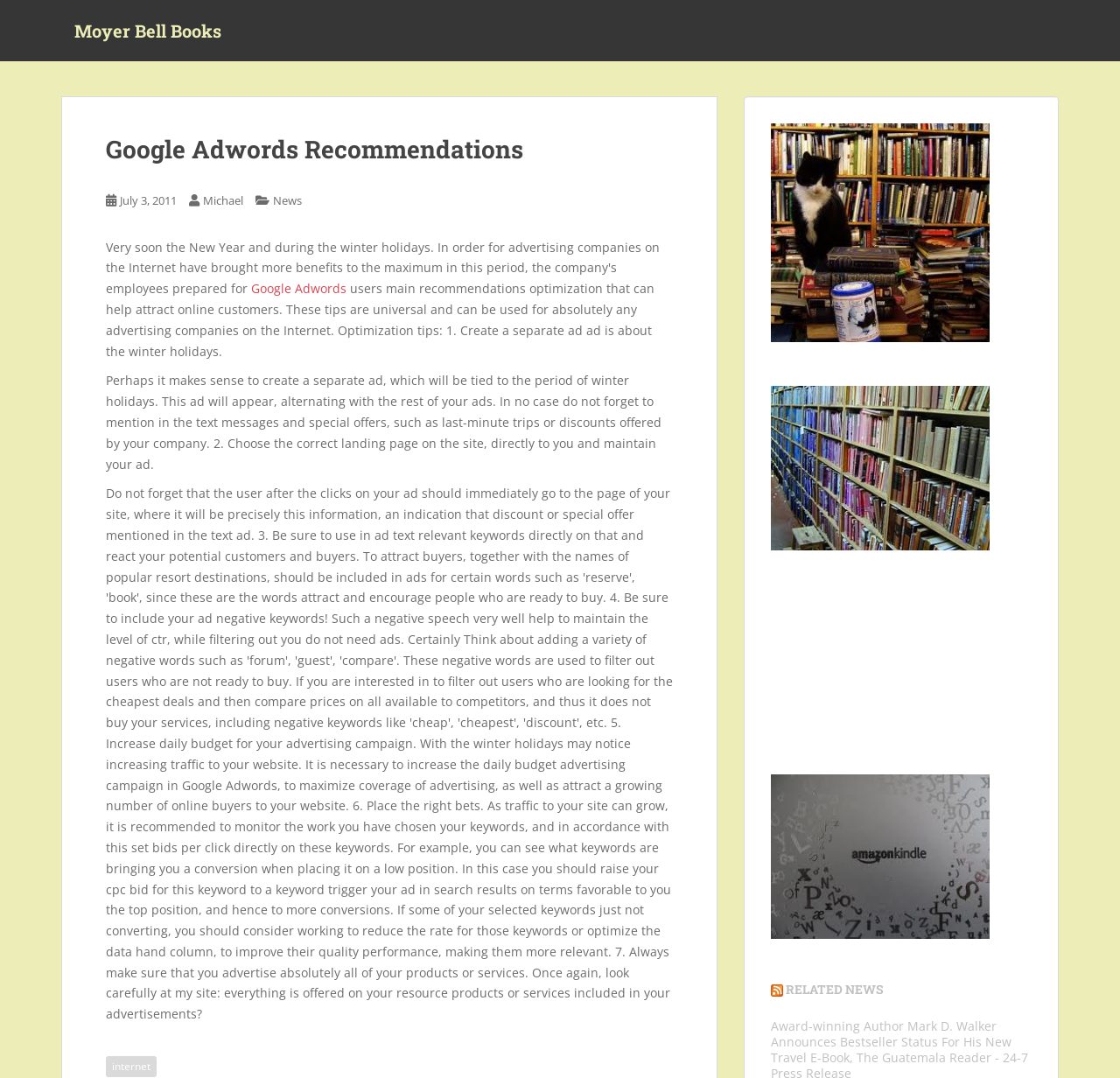Provide the bounding box coordinates for the UI element described in this sentence: "July 3, 2011July 3, 2011". The coordinates should be four float values between 0 and 1, i.e., [left, top, right, bottom].

[0.107, 0.178, 0.158, 0.193]